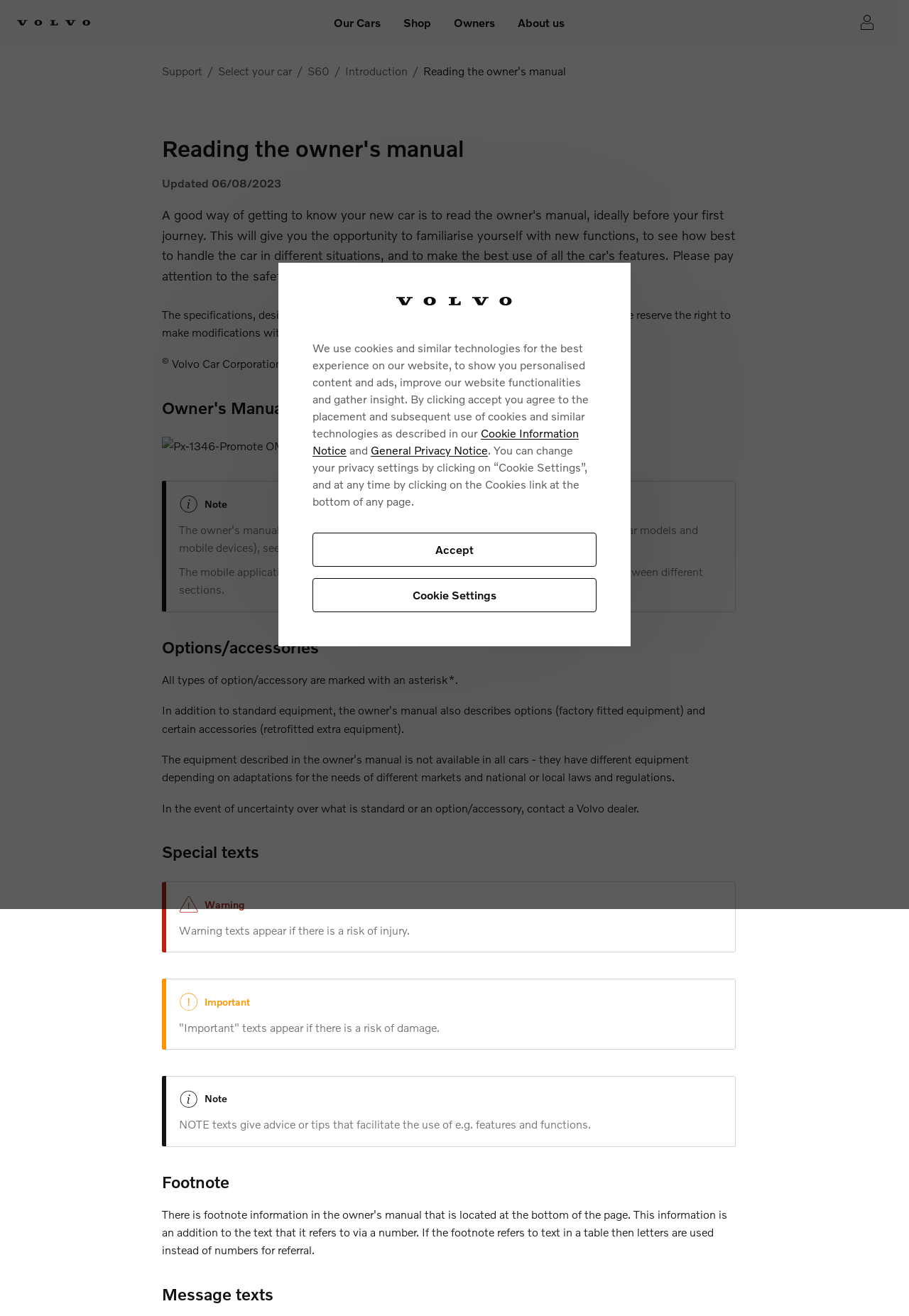Locate the bounding box coordinates of the clickable part needed for the task: "Open the Owner's Manual in mobile devices section".

[0.178, 0.302, 0.81, 0.317]